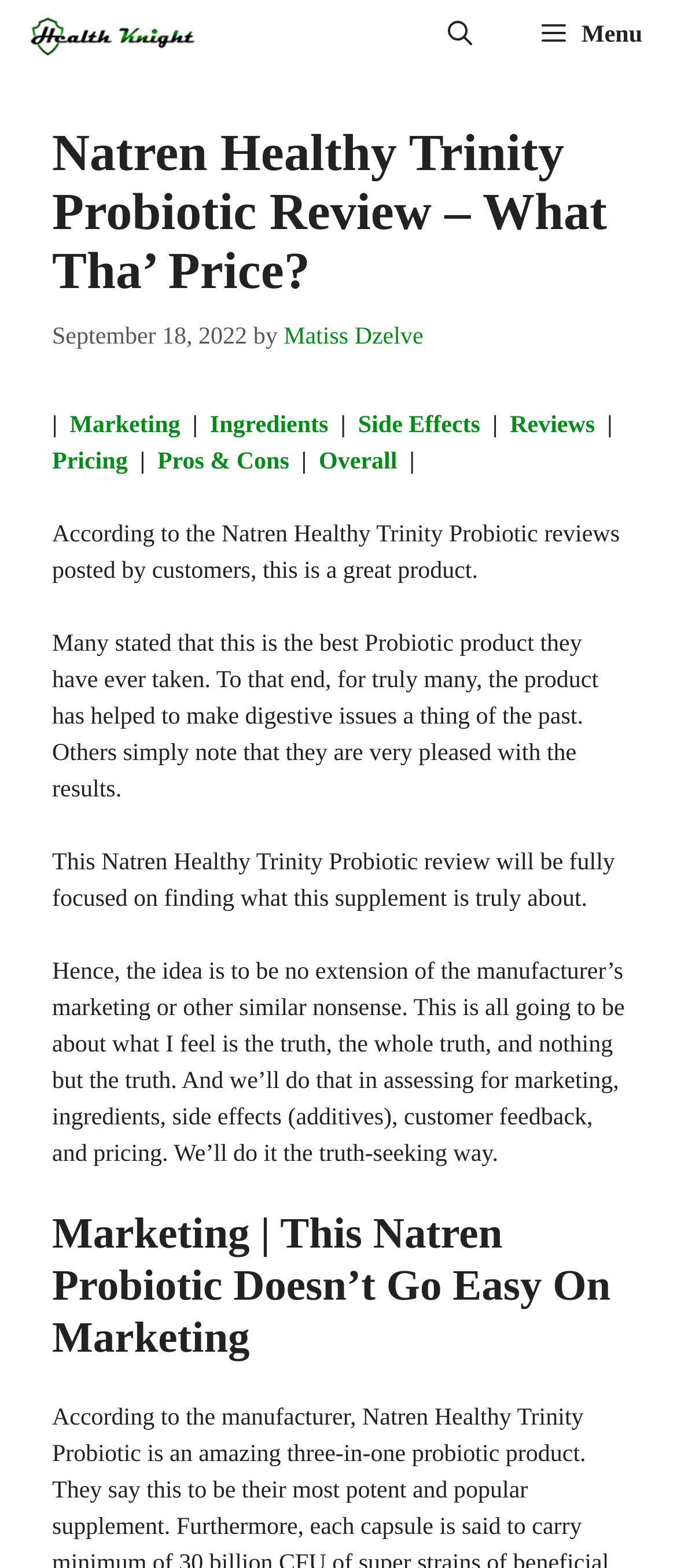Based on the element description, predict the bounding box coordinates (top-left x, top-left y, bottom-right x, bottom-right y) for the UI element in the screenshot: Reviews

[0.753, 0.263, 0.879, 0.28]